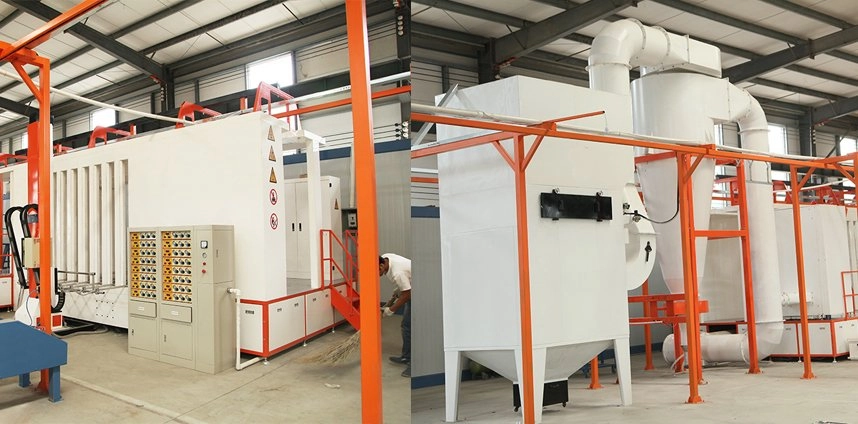What is the purpose of the tall, white cylinder?
Using the image, provide a concise answer in one word or a short phrase.

Reclaiming overspray powder